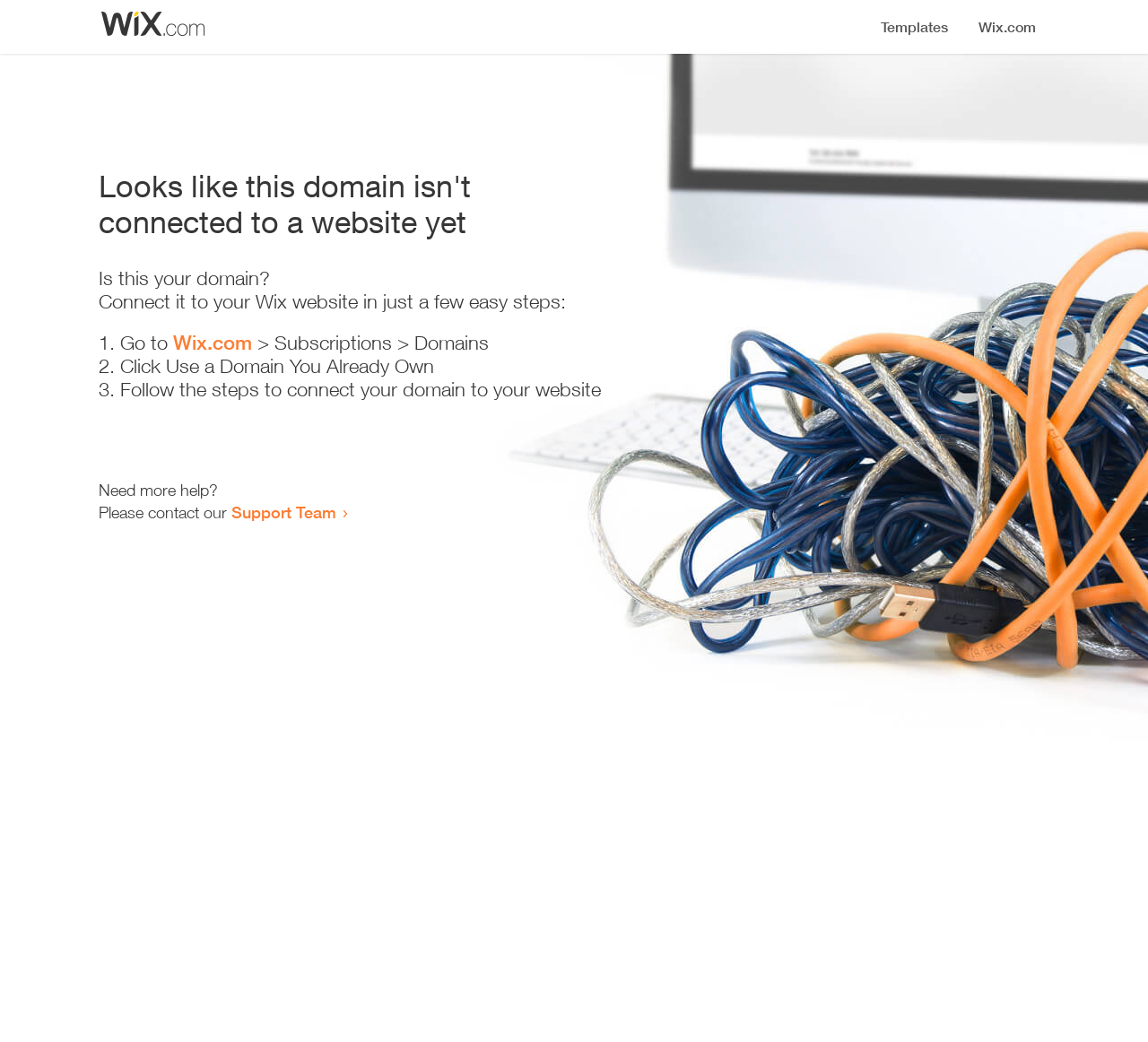Using the information in the image, give a detailed answer to the following question: What is the current status of the domain?

Based on the heading 'Looks like this domain isn't connected to a website yet', it is clear that the domain is not currently connected to a website.